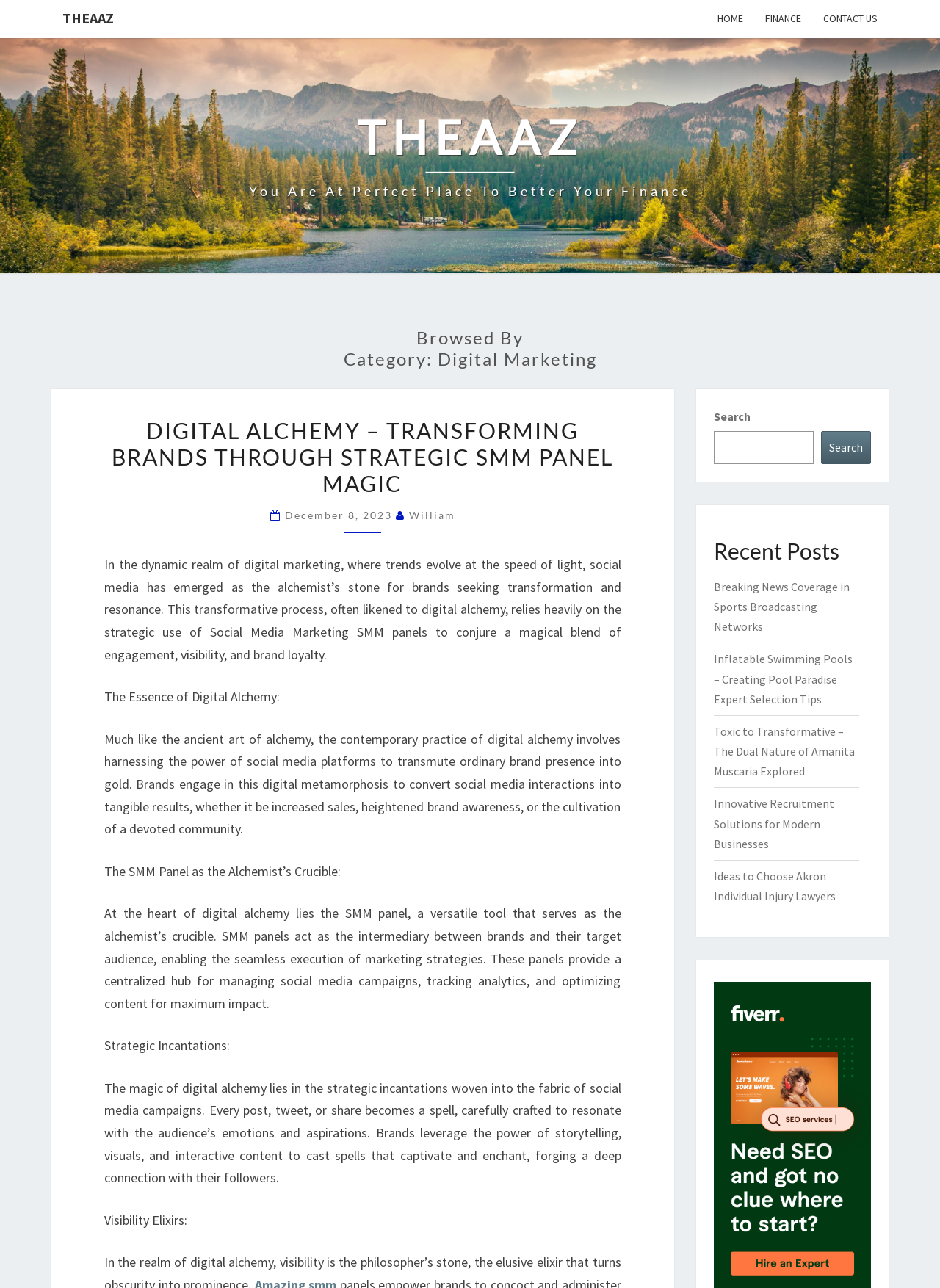Please find the bounding box coordinates of the element's region to be clicked to carry out this instruction: "Click on THEAAZ link".

[0.055, 0.0, 0.133, 0.029]